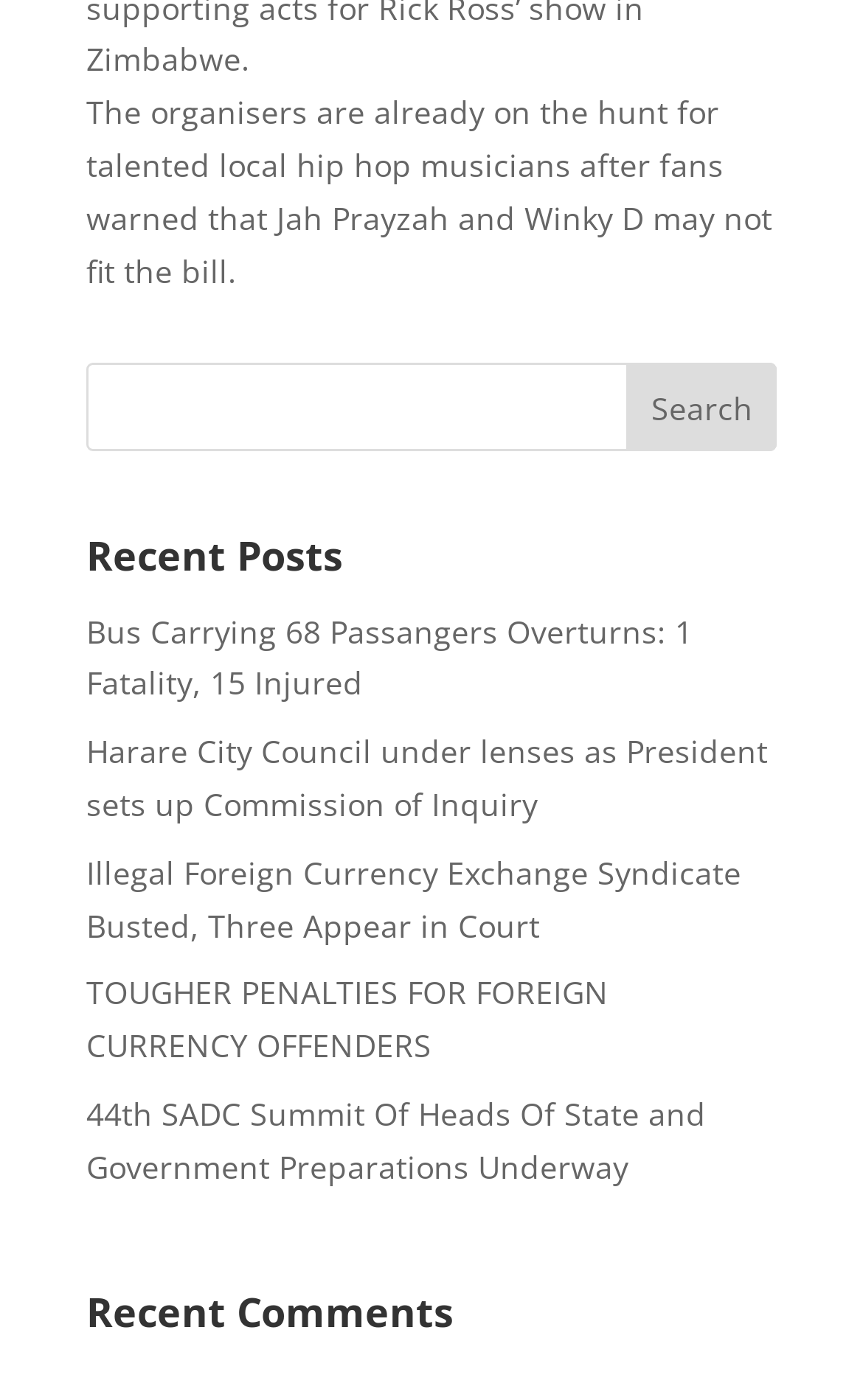Look at the image and write a detailed answer to the question: 
How many recent posts are listed?

I counted the number of links under the 'Recent Posts' heading, which are 5 in total.